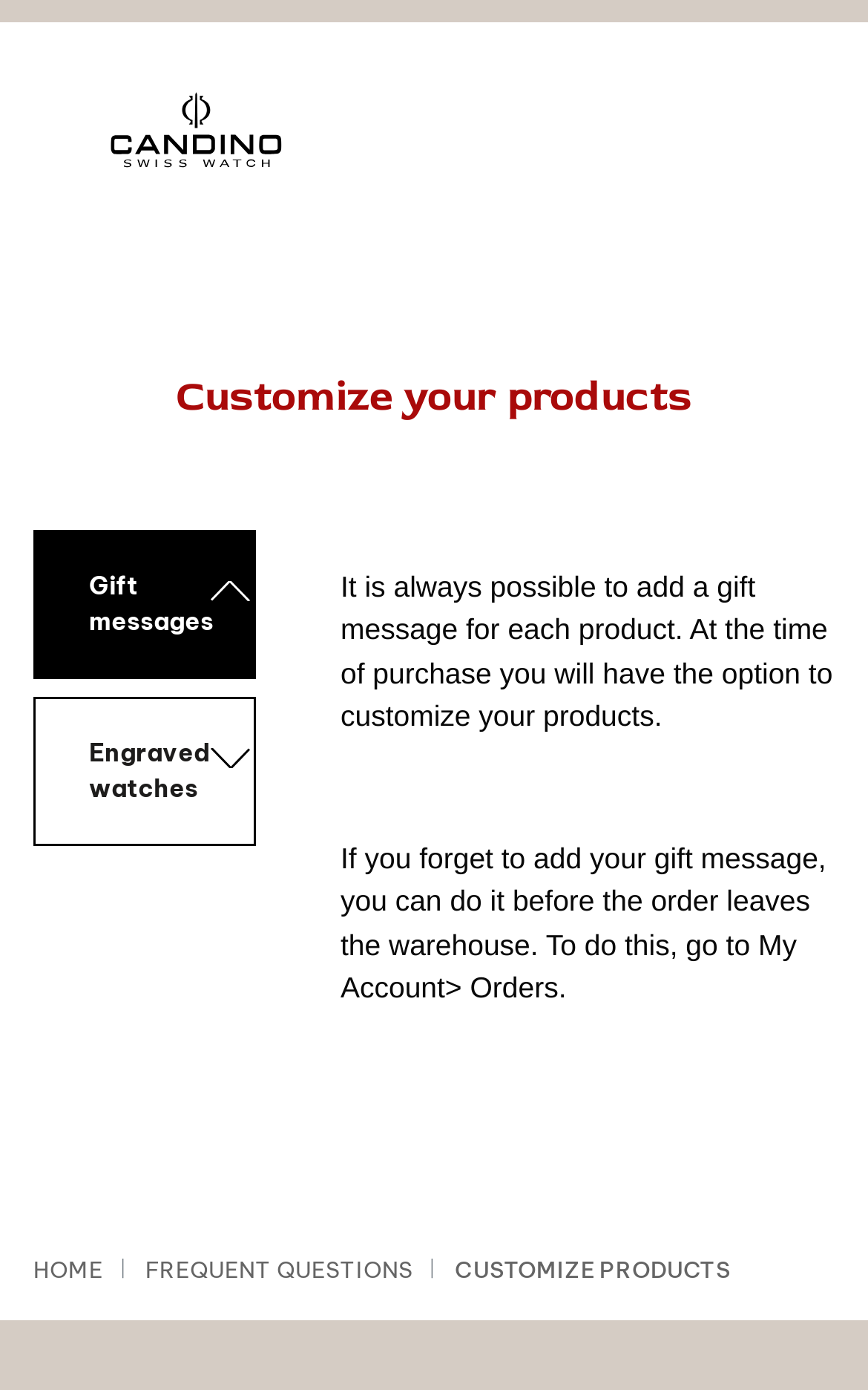What is the main topic of this webpage?
Using the image as a reference, deliver a detailed and thorough answer to the question.

The webpage has a heading 'Customize your products' and provides information on how to add gift messages or engrave watches, which suggests that the main topic of this webpage is customizing products.